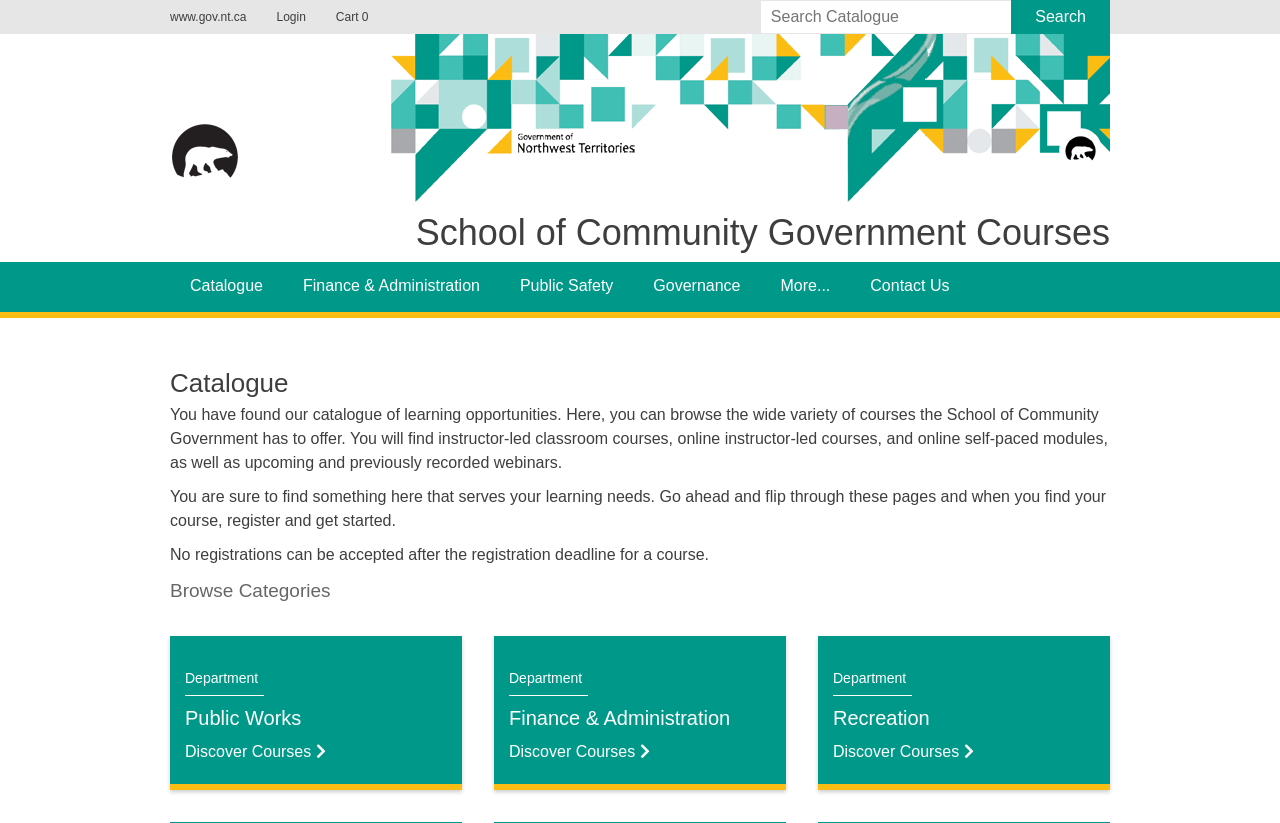Highlight the bounding box of the UI element that corresponds to this description: "Public Safety".

[0.391, 0.318, 0.495, 0.378]